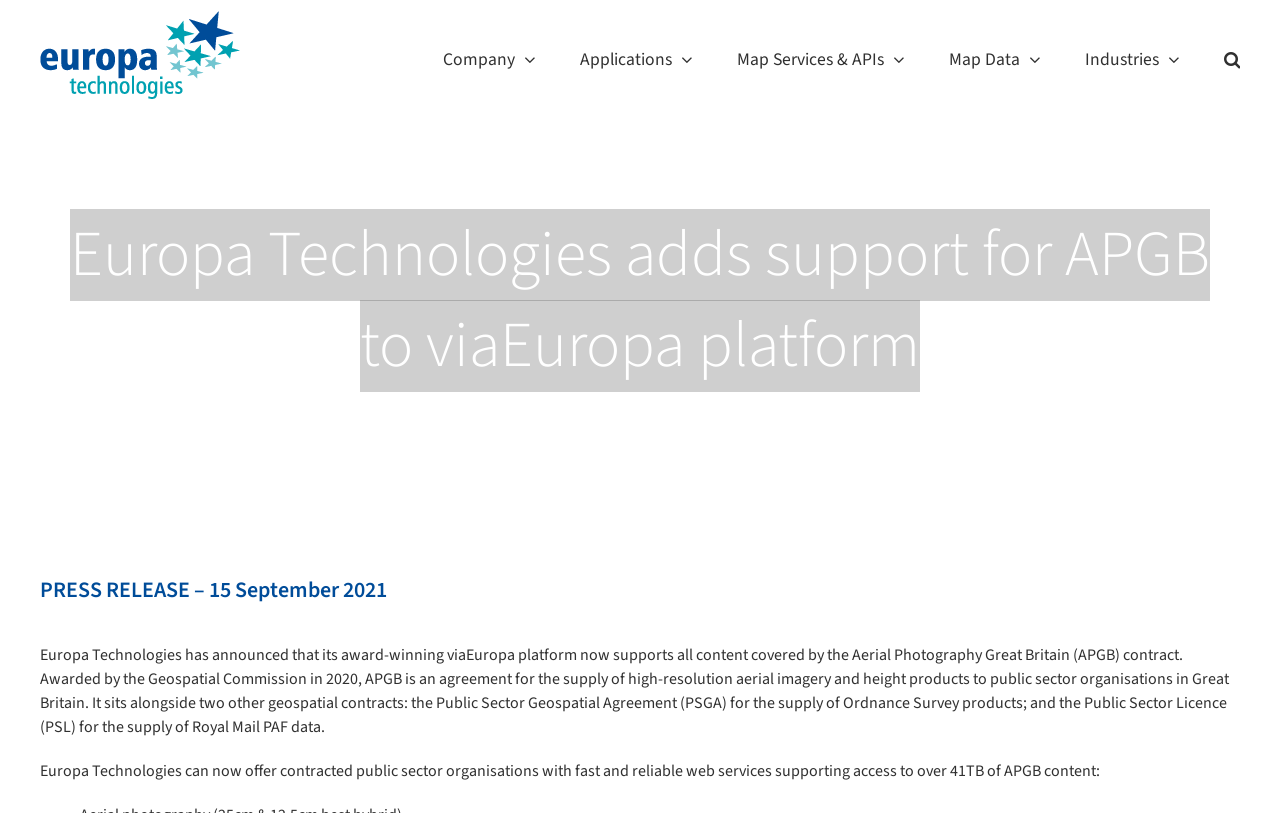Please determine the heading text of this webpage.

Europa Technologies adds support for APGB to viaEuropa platform